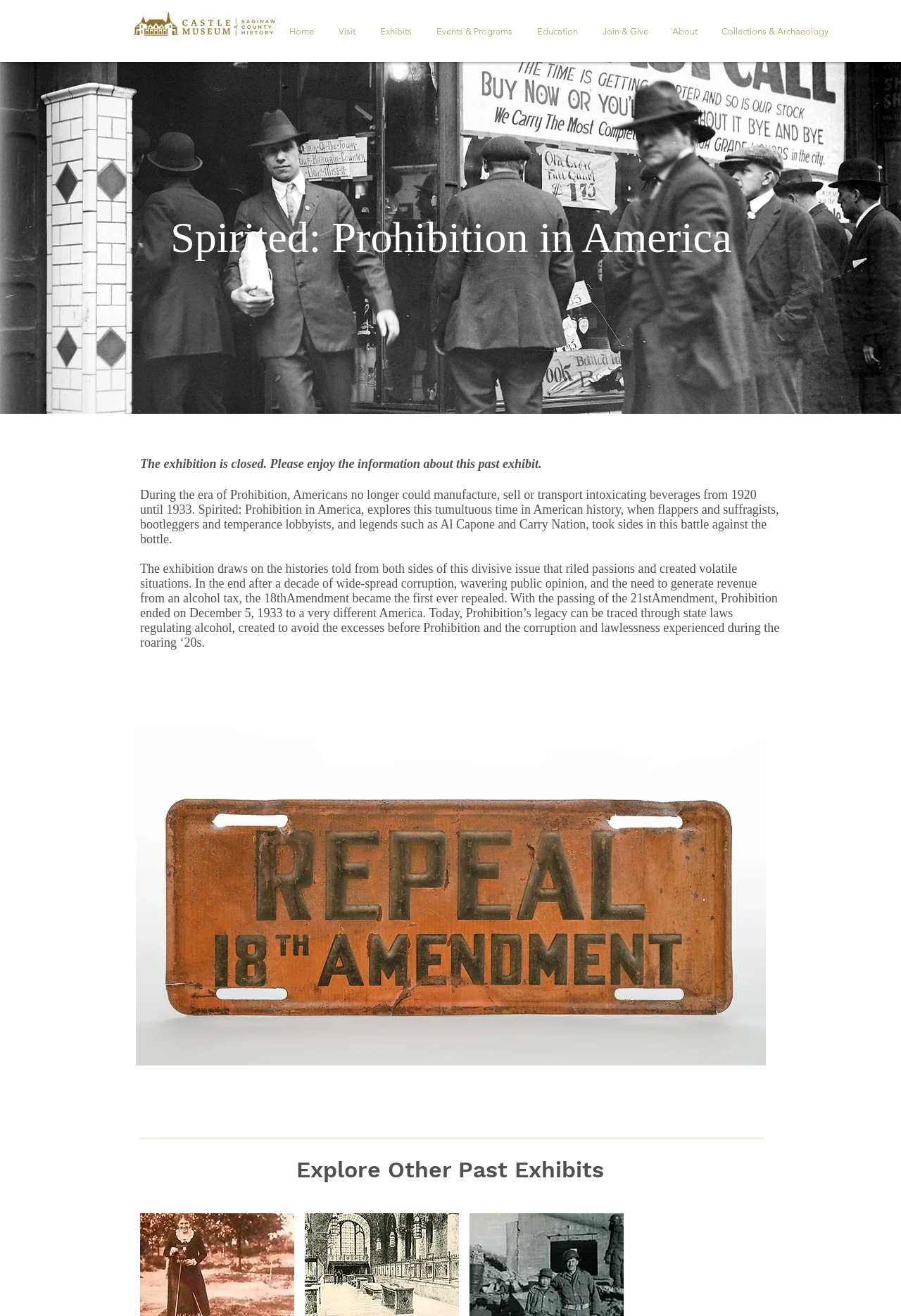Please determine the bounding box coordinates of the area that needs to be clicked to complete this task: 'Explore the Events & Programs page'. The coordinates must be four float numbers between 0 and 1, formatted as [left, top, right, bottom].

[0.47, 0.012, 0.58, 0.036]